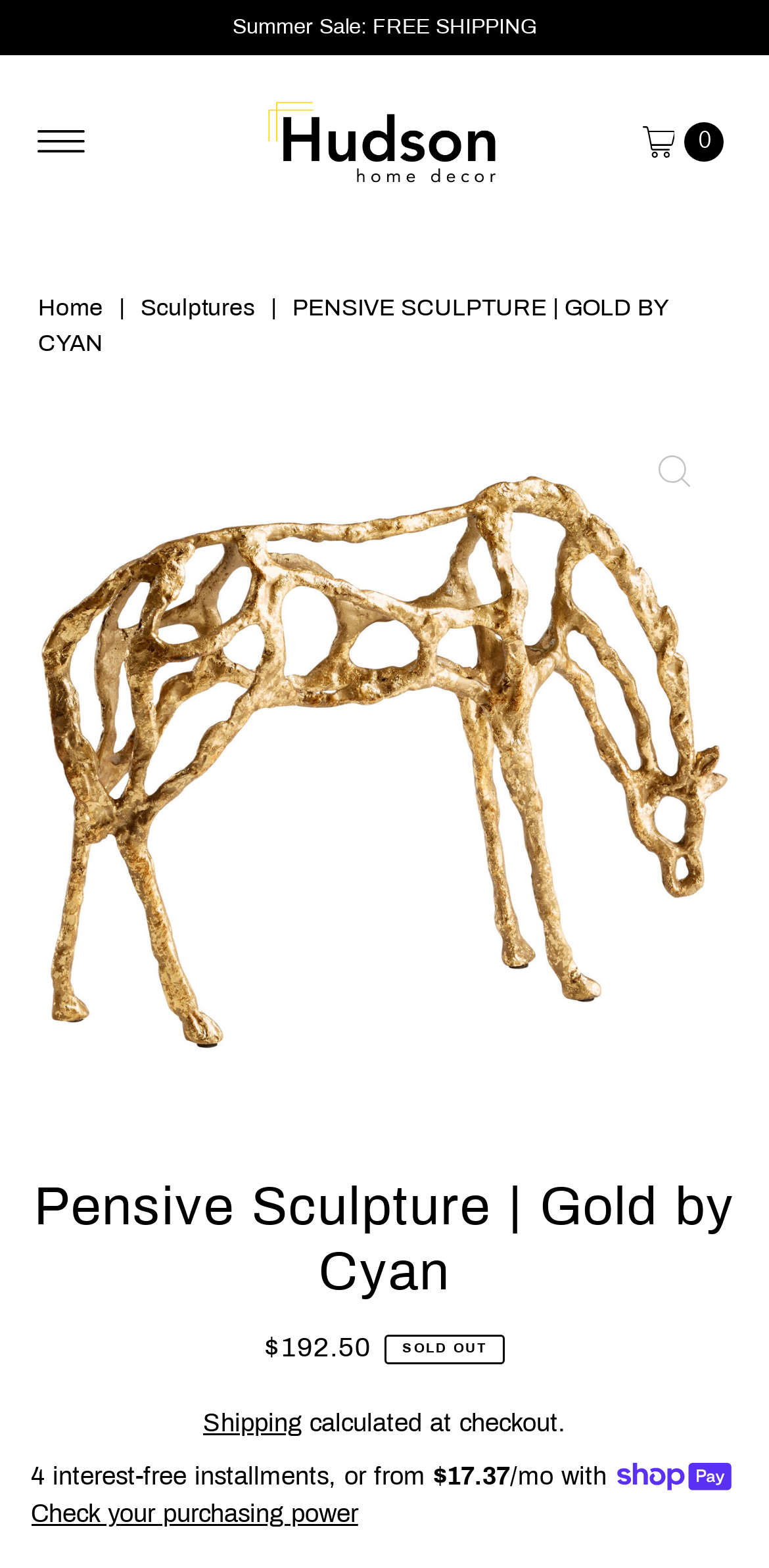Answer the question below using just one word or a short phrase: 
What is the status of the product?

SOLD OUT